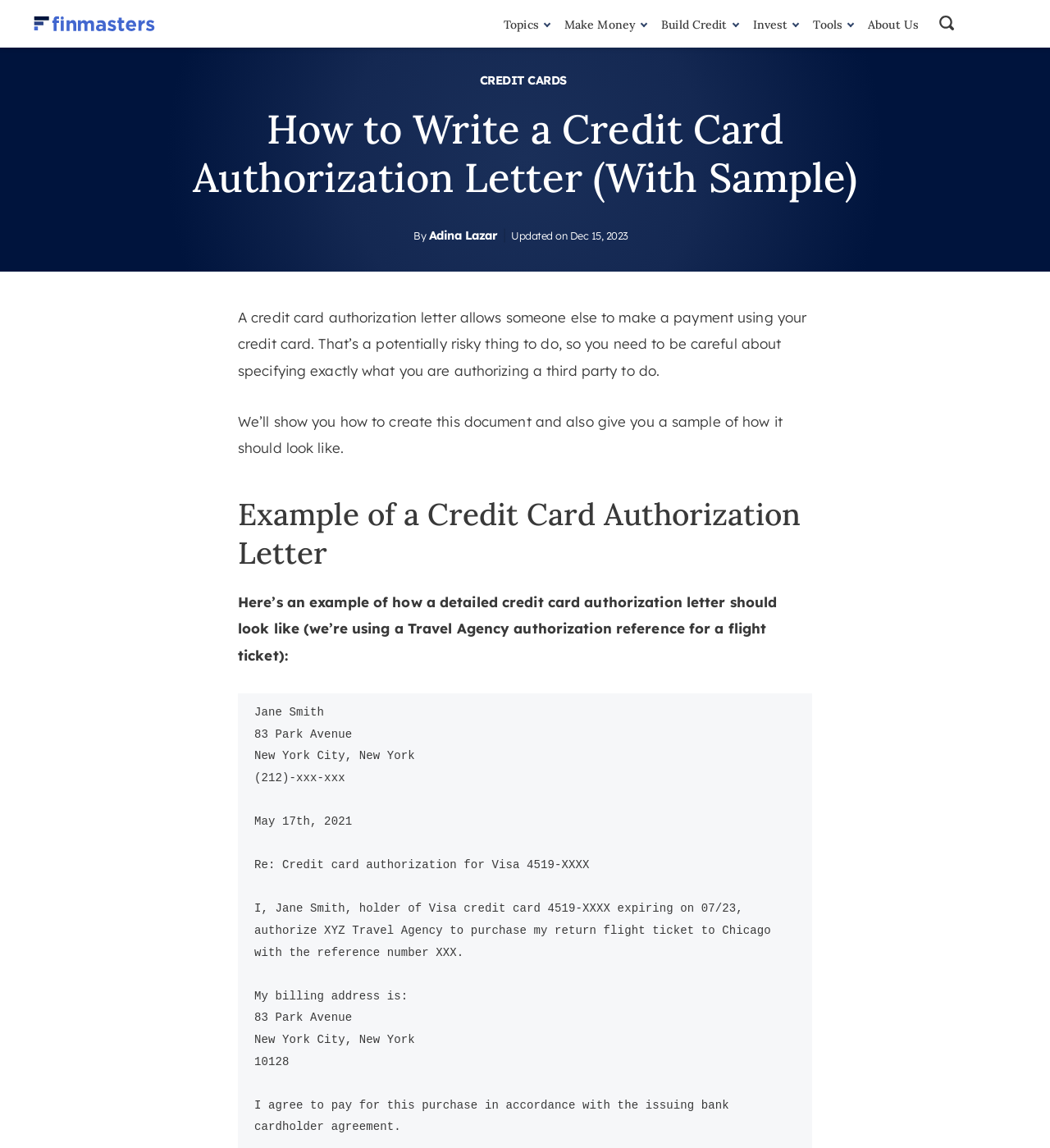Respond to the question with just a single word or phrase: 
When was this article updated?

Dec 15, 2023